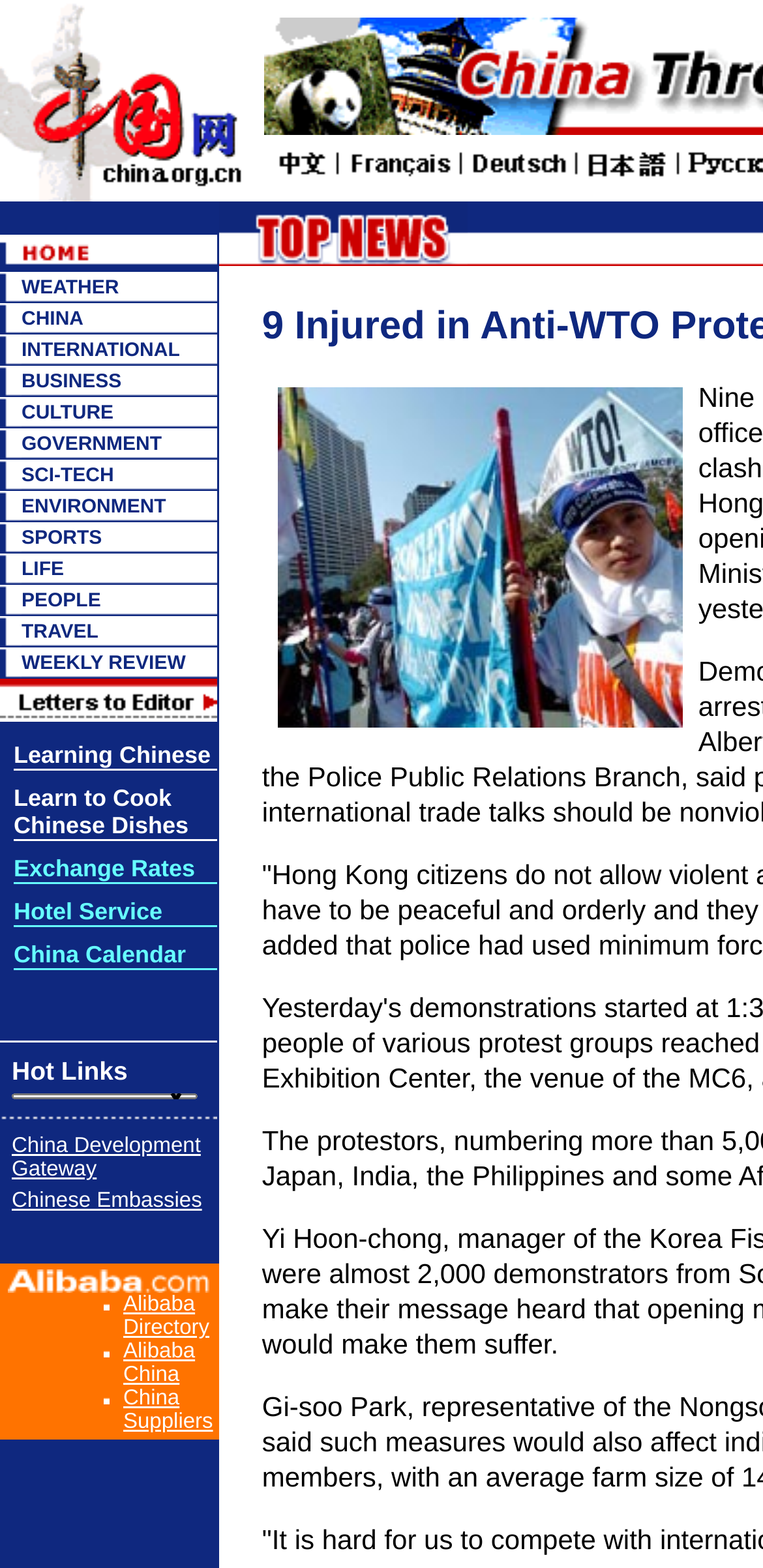Please specify the coordinates of the bounding box for the element that should be clicked to carry out this instruction: "Click the CHINA link". The coordinates must be four float numbers between 0 and 1, formatted as [left, top, right, bottom].

[0.028, 0.196, 0.109, 0.21]